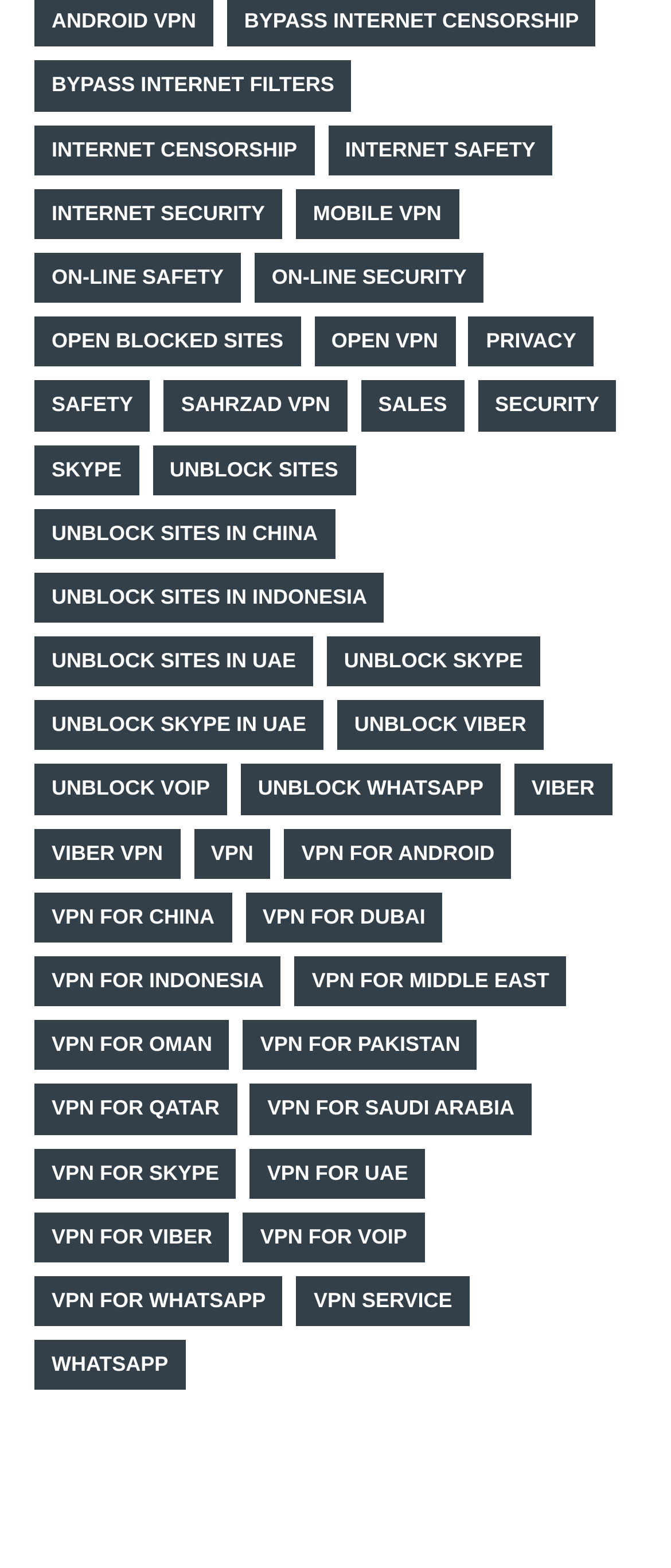Extract the bounding box of the UI element described as: "VPN for Skype".

[0.051, 0.732, 0.352, 0.764]